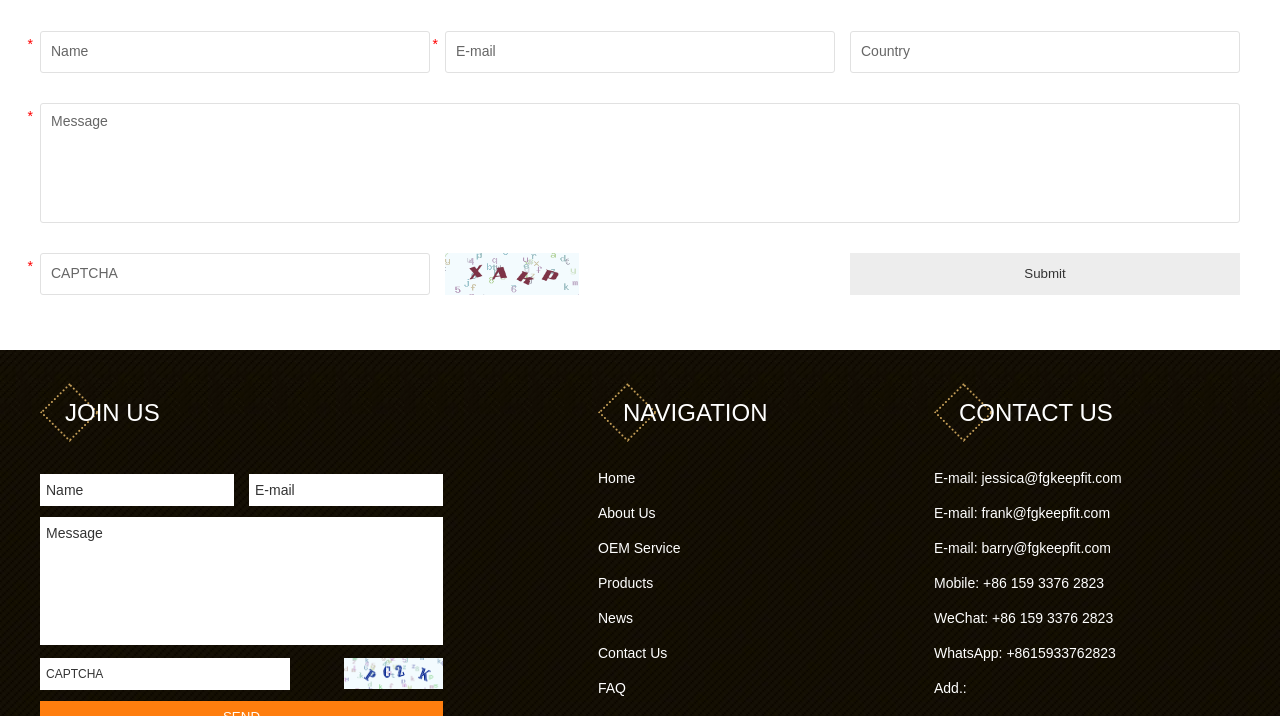Observe the image and answer the following question in detail: What is the mobile number provided?

I found the mobile number in the 'CONTACT US' section, which is '+86 159 3376 2823'.